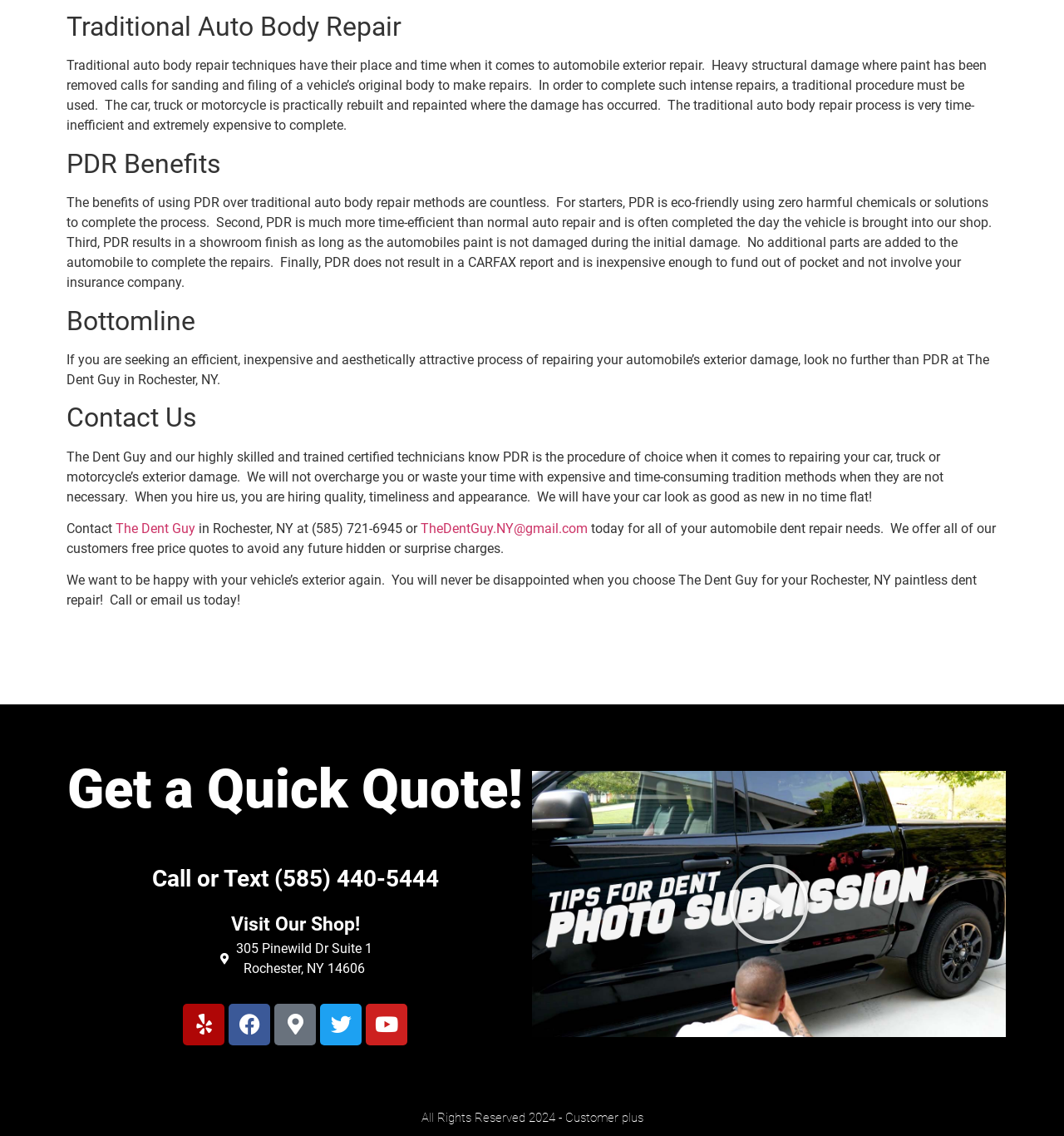Determine the bounding box coordinates of the UI element described below. Use the format (top-left x, top-left y, bottom-right x, bottom-right y) with floating point numbers between 0 and 1: Youtube

[0.344, 0.883, 0.383, 0.92]